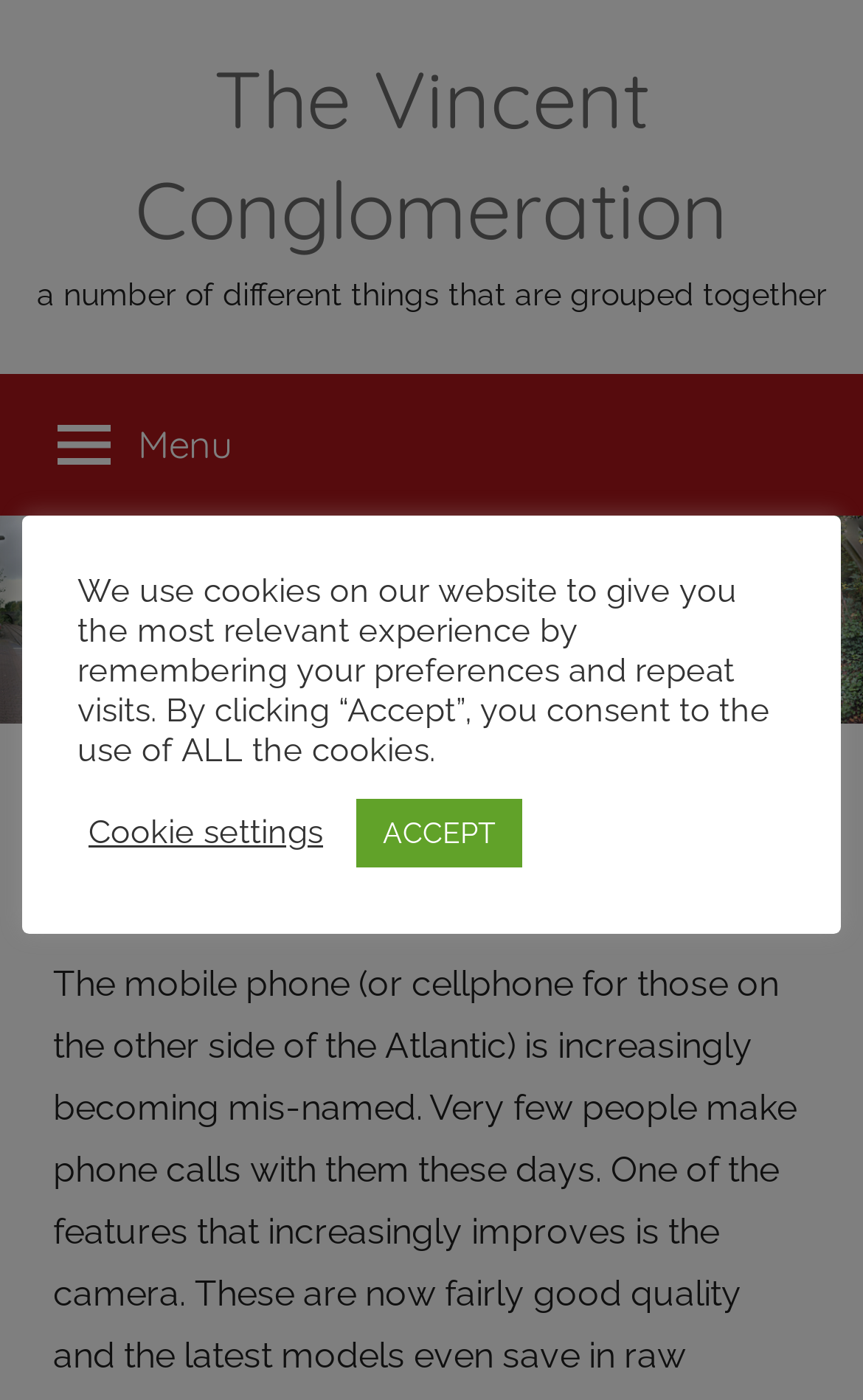Extract the bounding box of the UI element described as: "name="s" placeholder="Search this website…"".

None